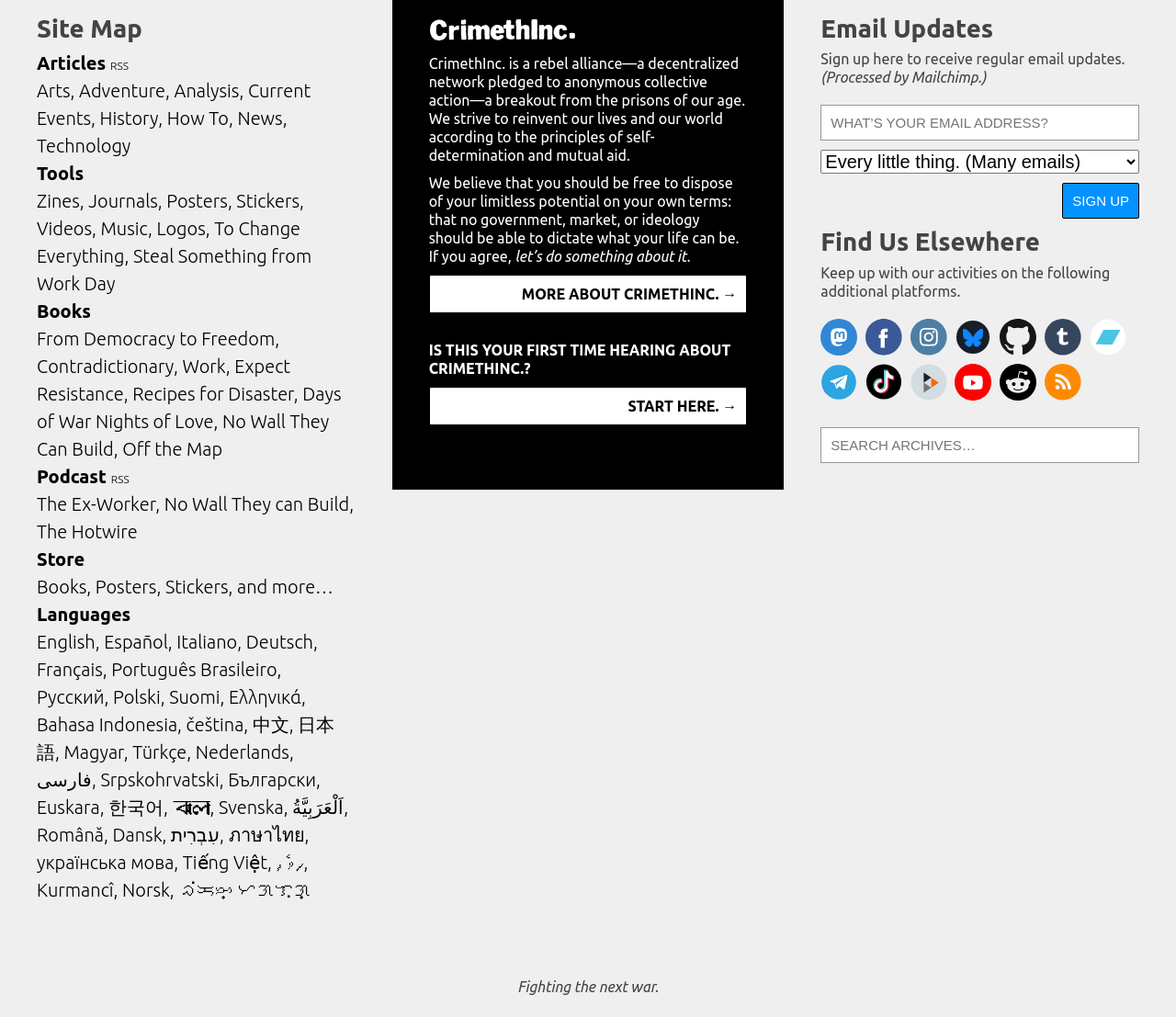Could you indicate the bounding box coordinates of the region to click in order to complete this instruction: "Explore Books".

[0.031, 0.296, 0.077, 0.316]